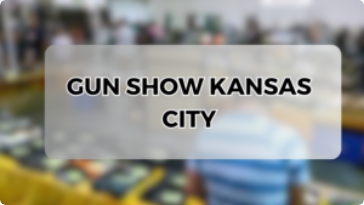What is the purpose of the Gun Show?
Answer with a single word or short phrase according to what you see in the image.

To explore products and connect with vendors